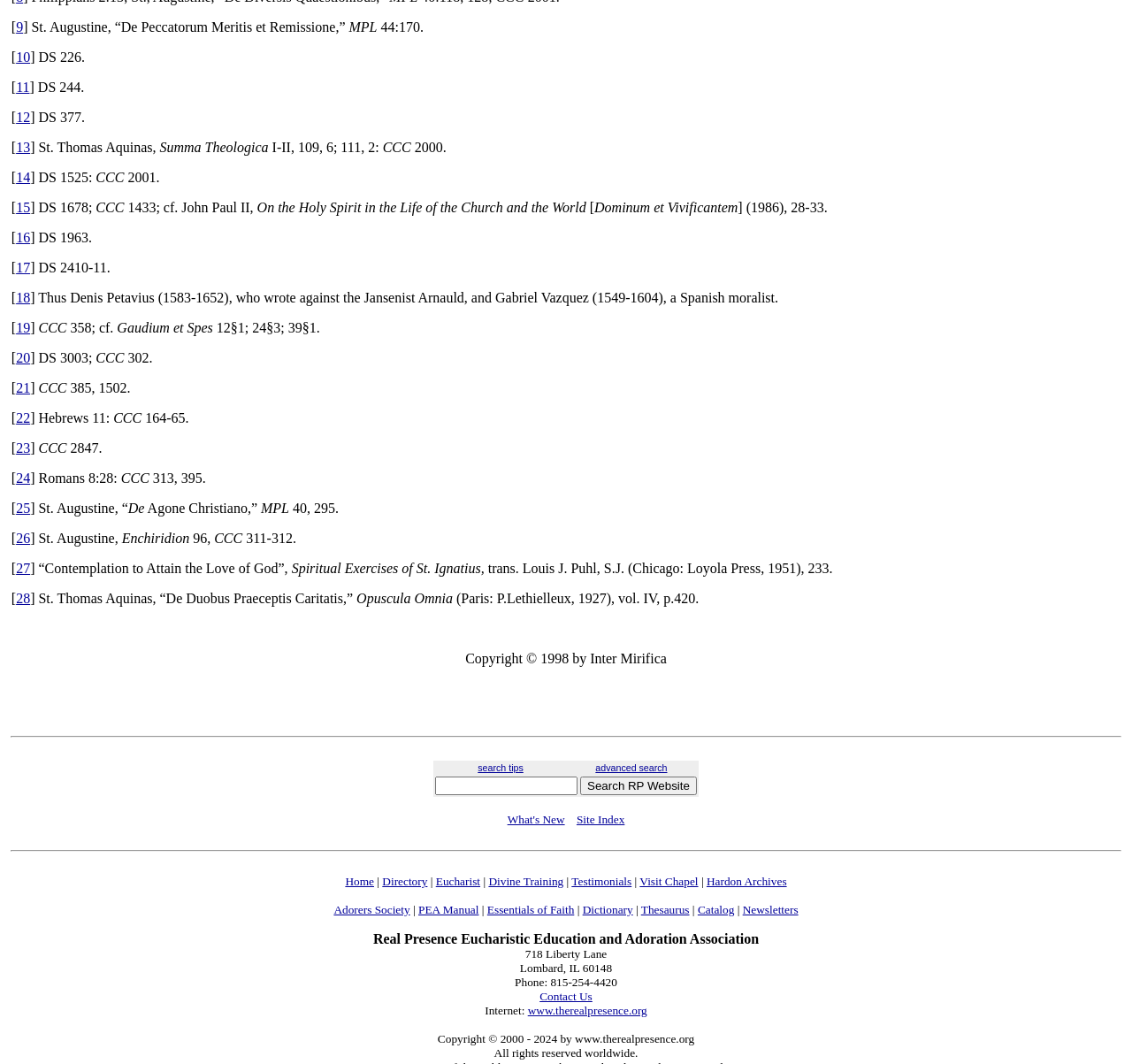Specify the bounding box coordinates of the area that needs to be clicked to achieve the following instruction: "click the link 'St. Augustine, “De Peccatorum Meritis et Remissione,”'".

[0.02, 0.018, 0.308, 0.032]